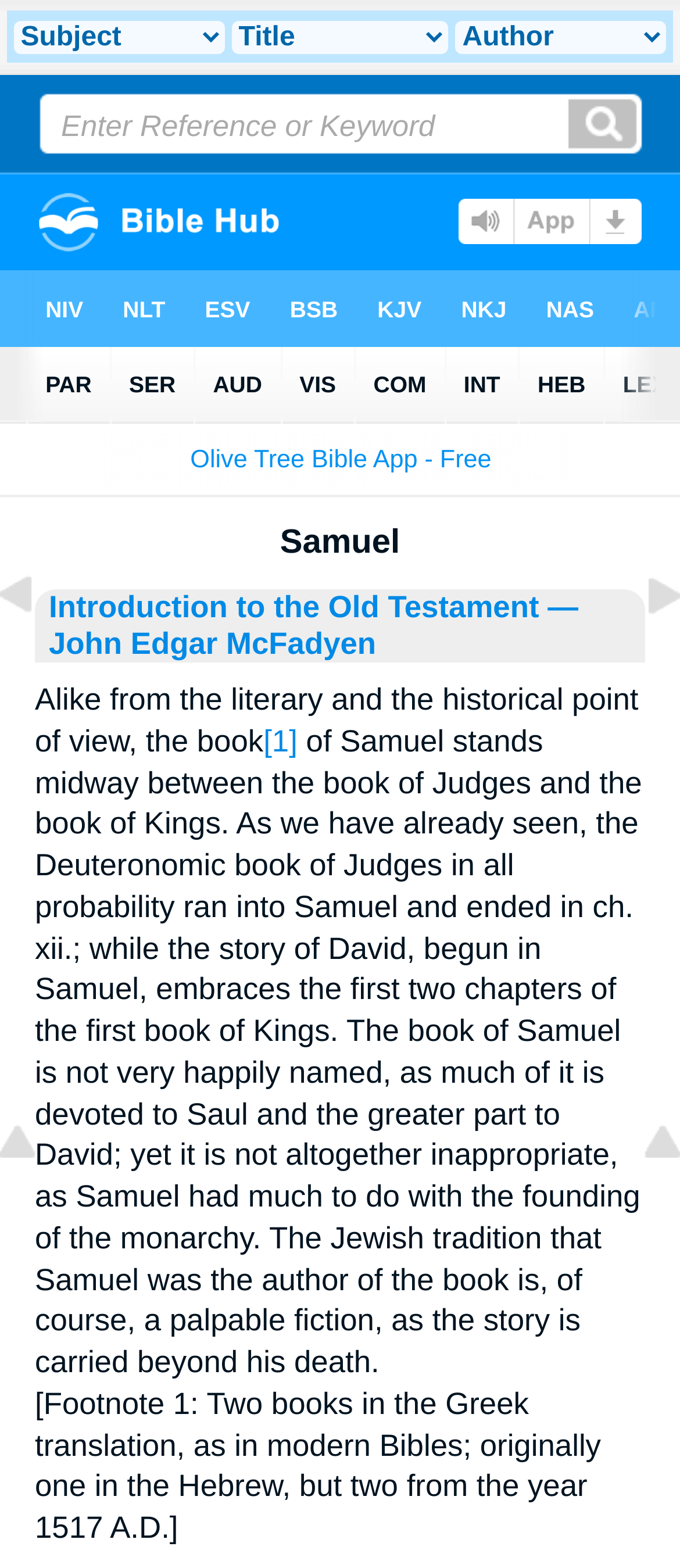Pinpoint the bounding box coordinates of the element that must be clicked to accomplish the following instruction: "View kings". The coordinates should be in the format of four float numbers between 0 and 1, i.e., [left, top, right, bottom].

[0.872, 0.418, 1.0, 0.44]